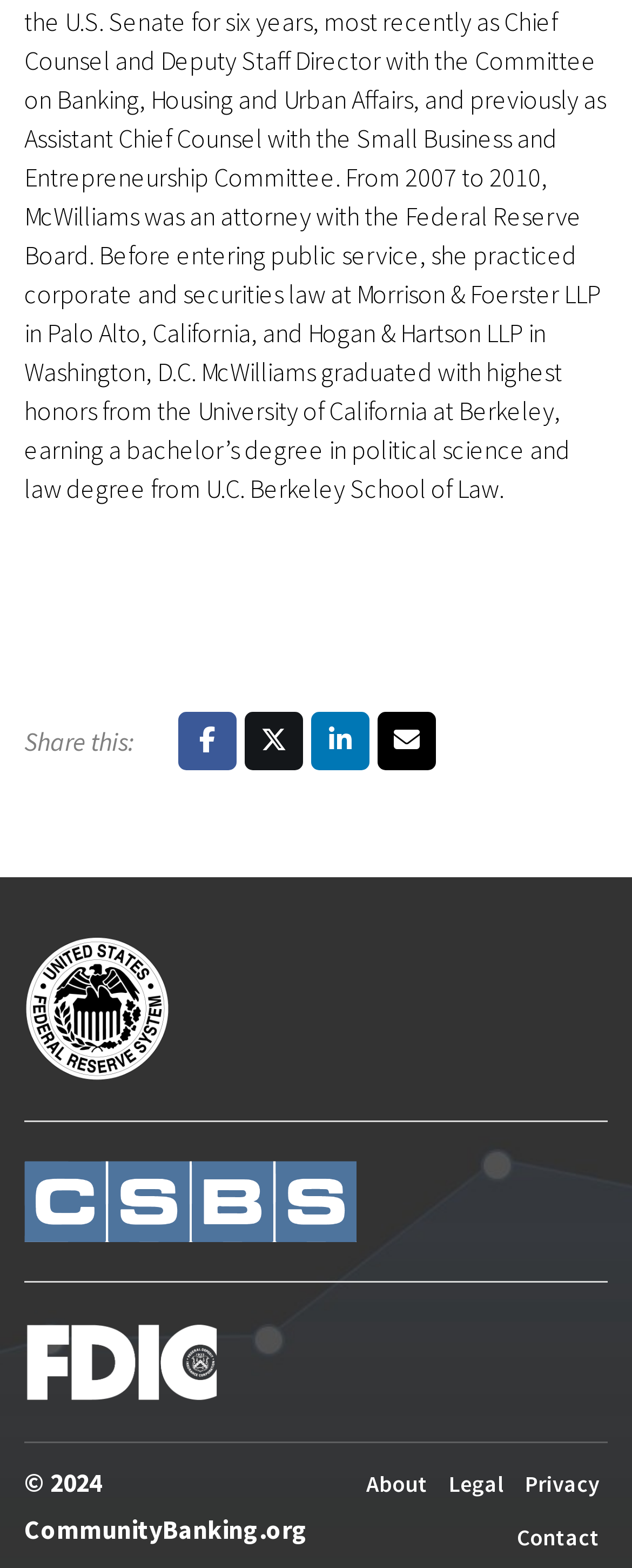Based on the element description: "parent_node: Share this:", identify the bounding box coordinates for this UI element. The coordinates must be four float numbers between 0 and 1, listed as [left, top, right, bottom].

[0.282, 0.454, 0.374, 0.491]